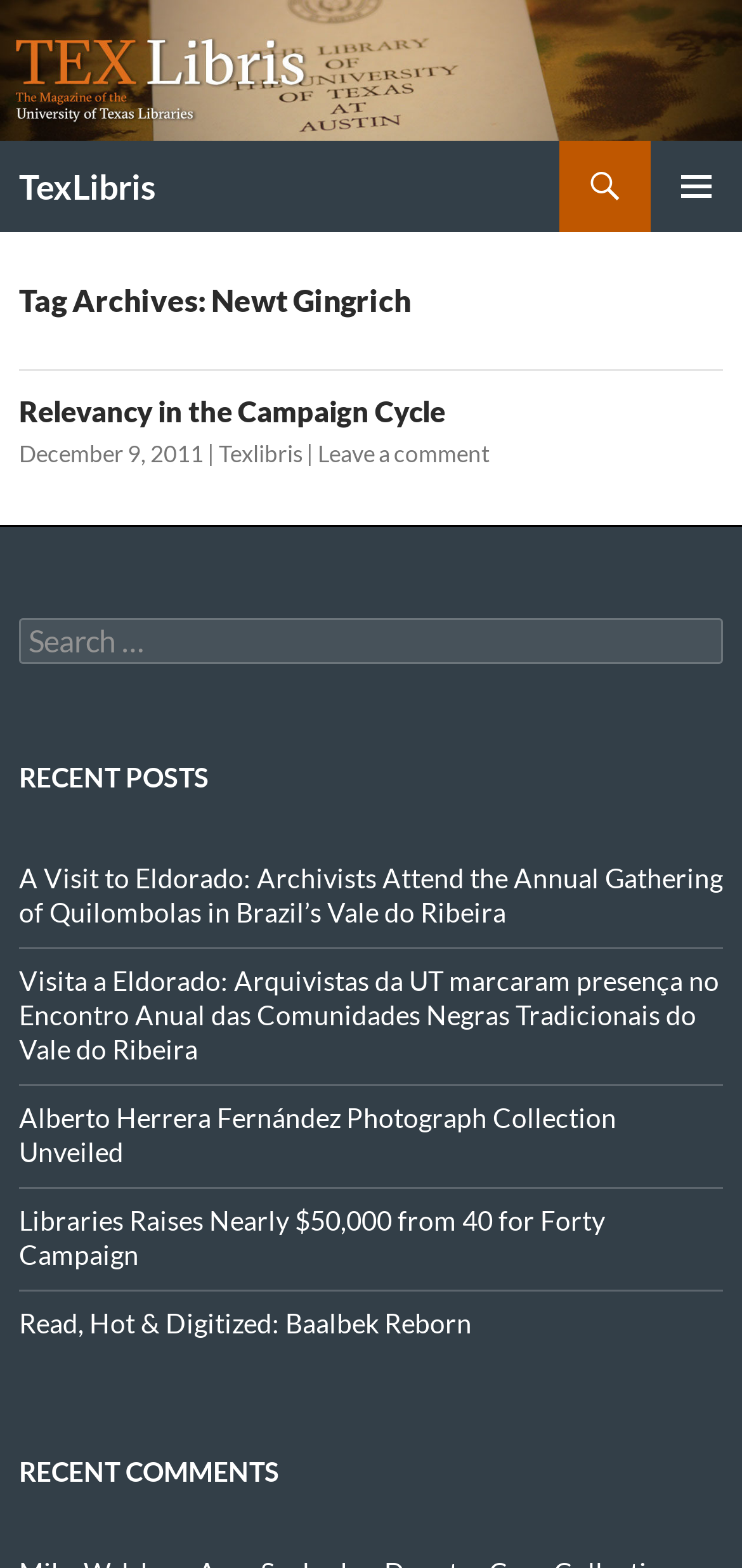Find the bounding box of the web element that fits this description: "Return from Note 2".

None